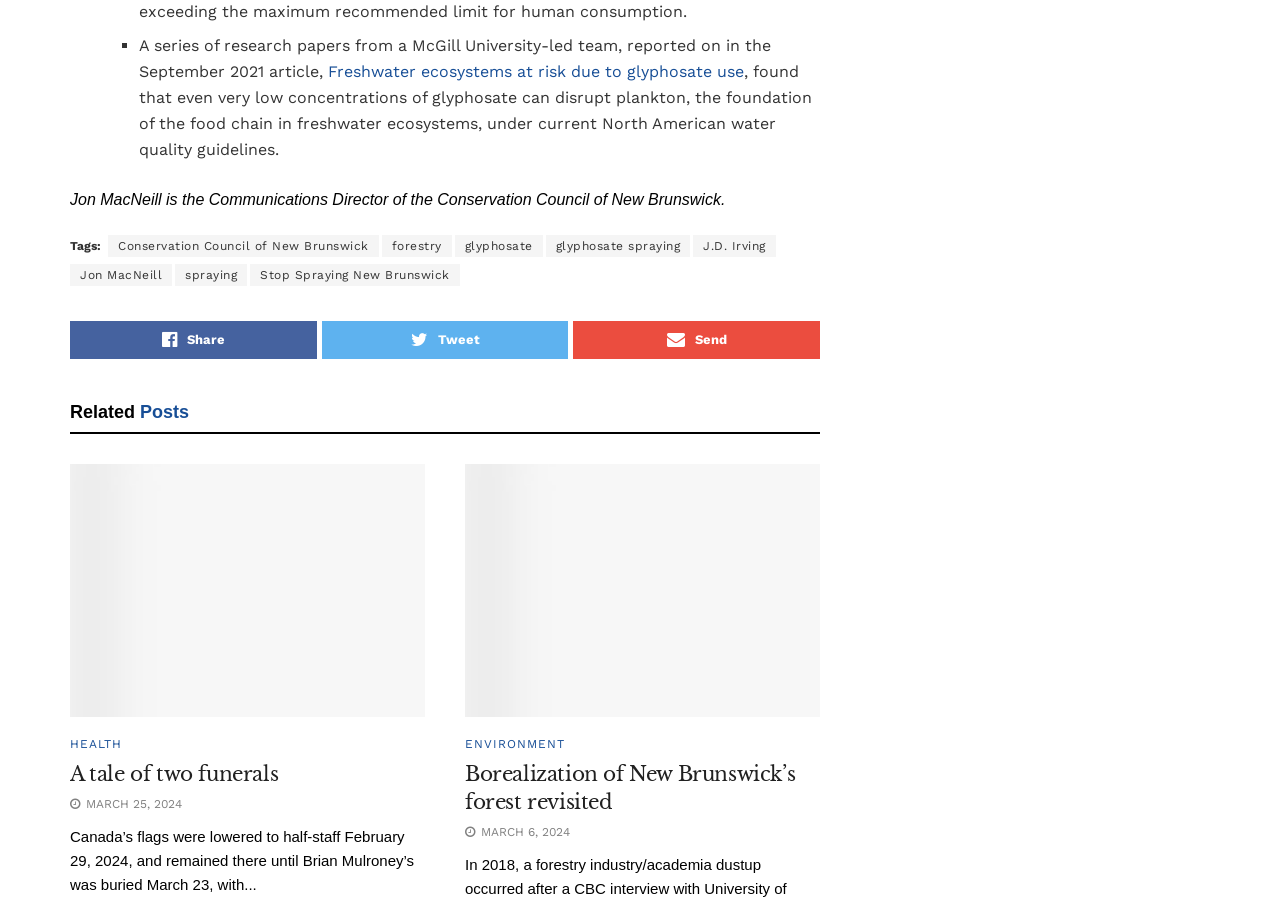Specify the bounding box coordinates of the area that needs to be clicked to achieve the following instruction: "Read the article about freshwater ecosystems at risk due to glyphosate use".

[0.256, 0.068, 0.581, 0.089]